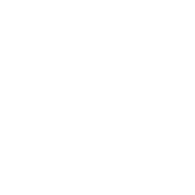What is the focus of the sofa collection?
Look at the image and respond with a single word or a short phrase.

Quality craftsmanship and aesthetic appeal